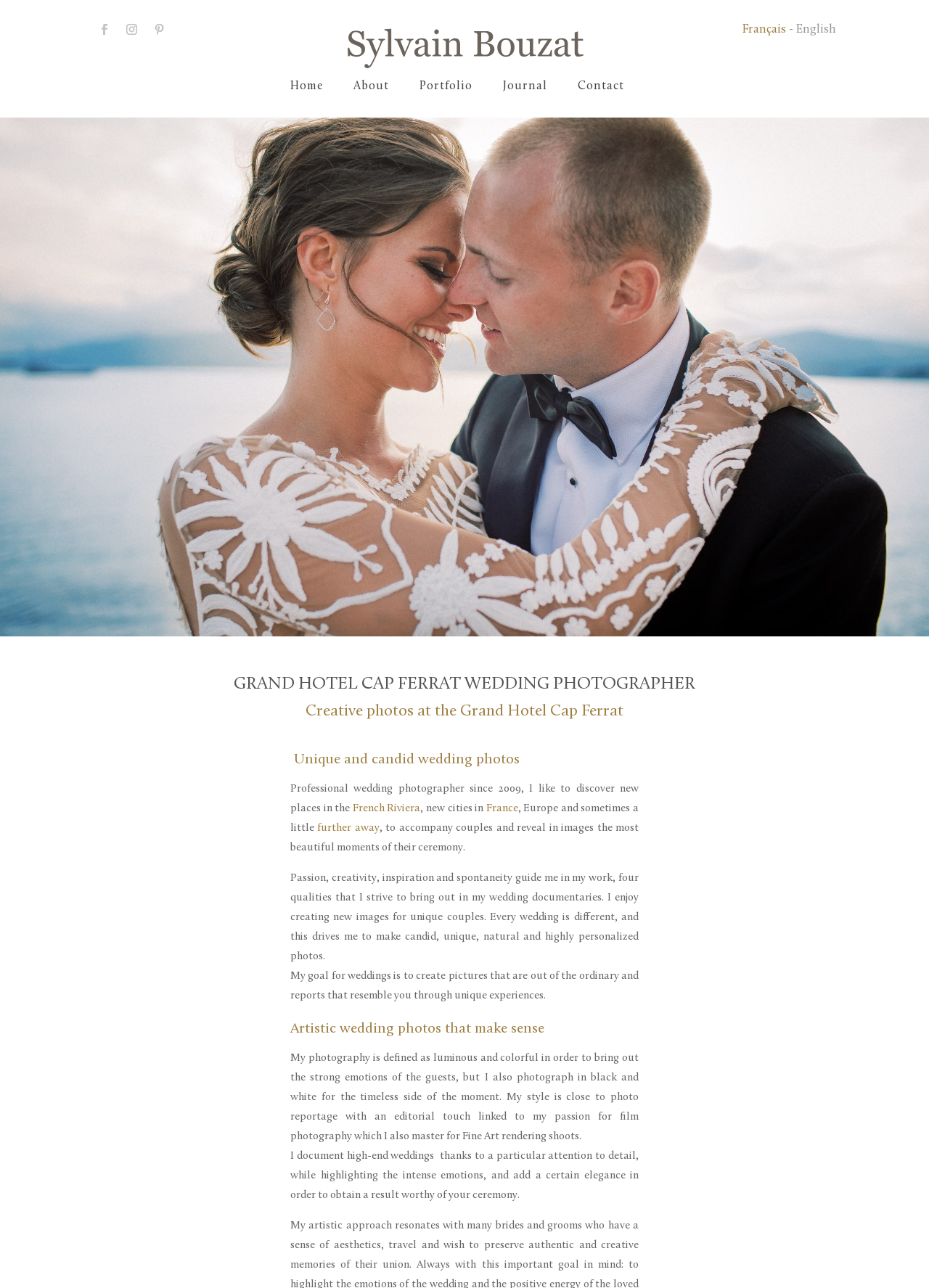Find the bounding box coordinates of the UI element according to this description: "French Riviera".

[0.379, 0.624, 0.453, 0.632]